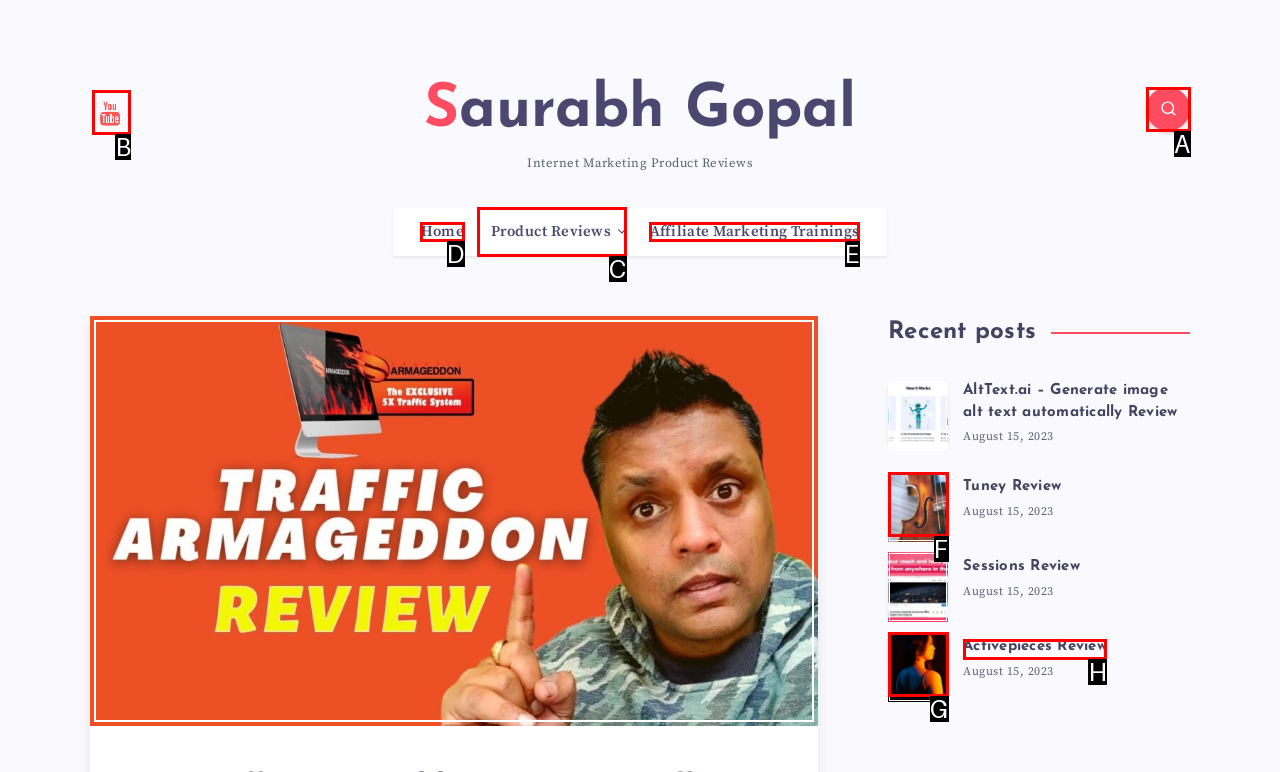For the task: Watch the video on Youtube, identify the HTML element to click.
Provide the letter corresponding to the right choice from the given options.

B